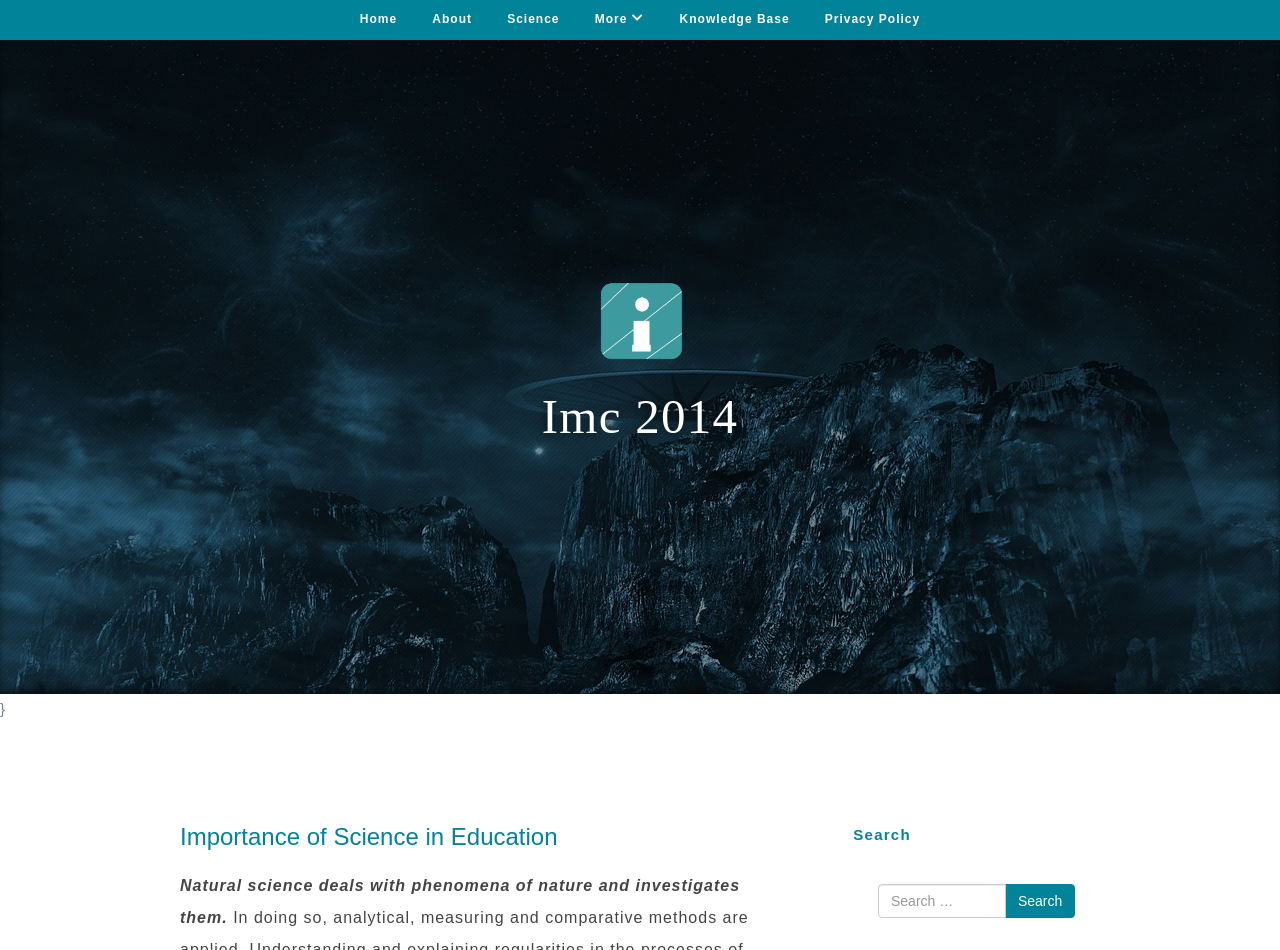Determine the coordinates of the bounding box that should be clicked to complete the instruction: "learn about importance of science in education". The coordinates should be represented by four float numbers between 0 and 1: [left, top, right, bottom].

[0.141, 0.866, 0.436, 0.895]